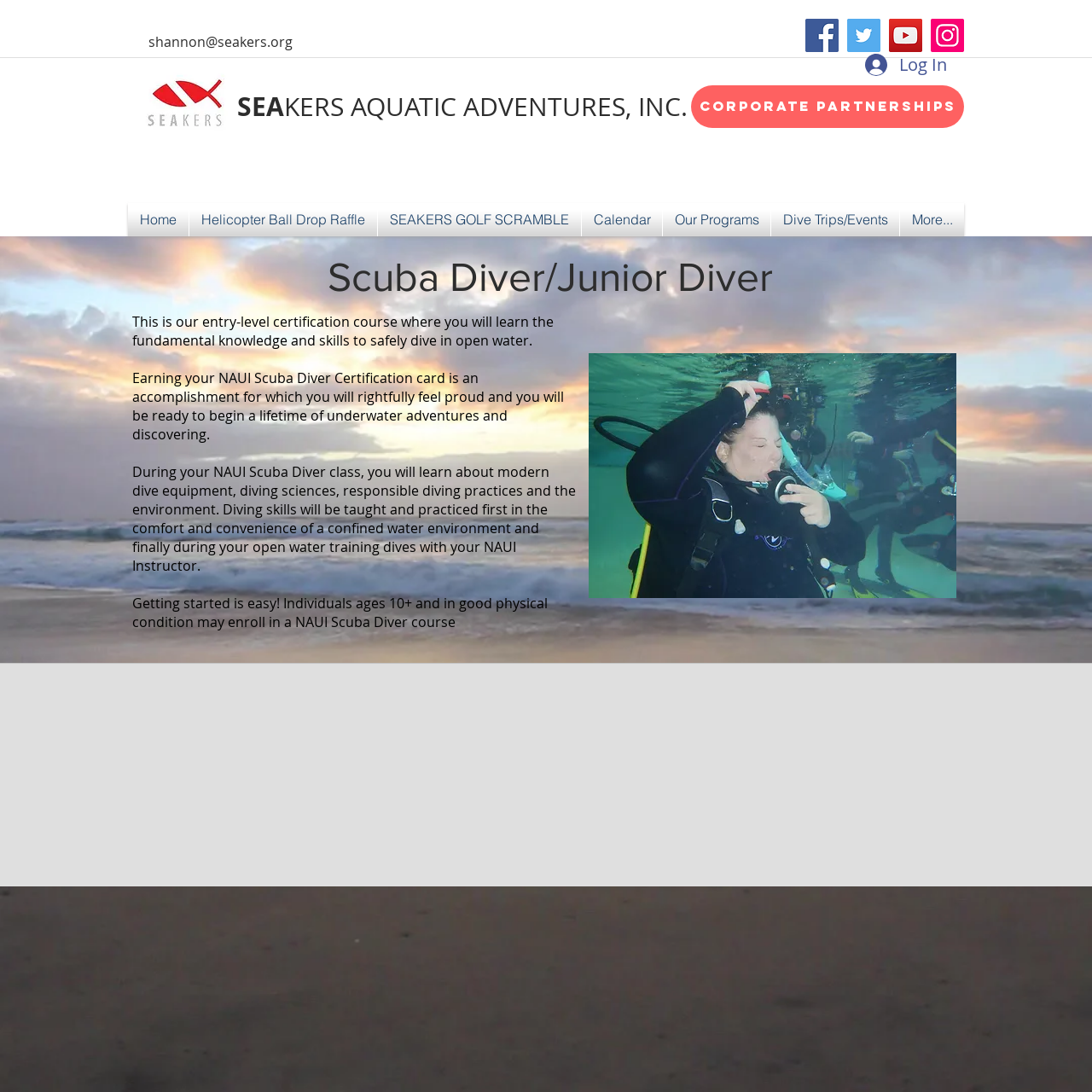Using the element description provided, determine the bounding box coordinates in the format (top-left x, top-left y, bottom-right x, bottom-right y). Ensure that all values are floating point numbers between 0 and 1. Element description: Helicopter Ball Drop Raffle

[0.173, 0.186, 0.345, 0.216]